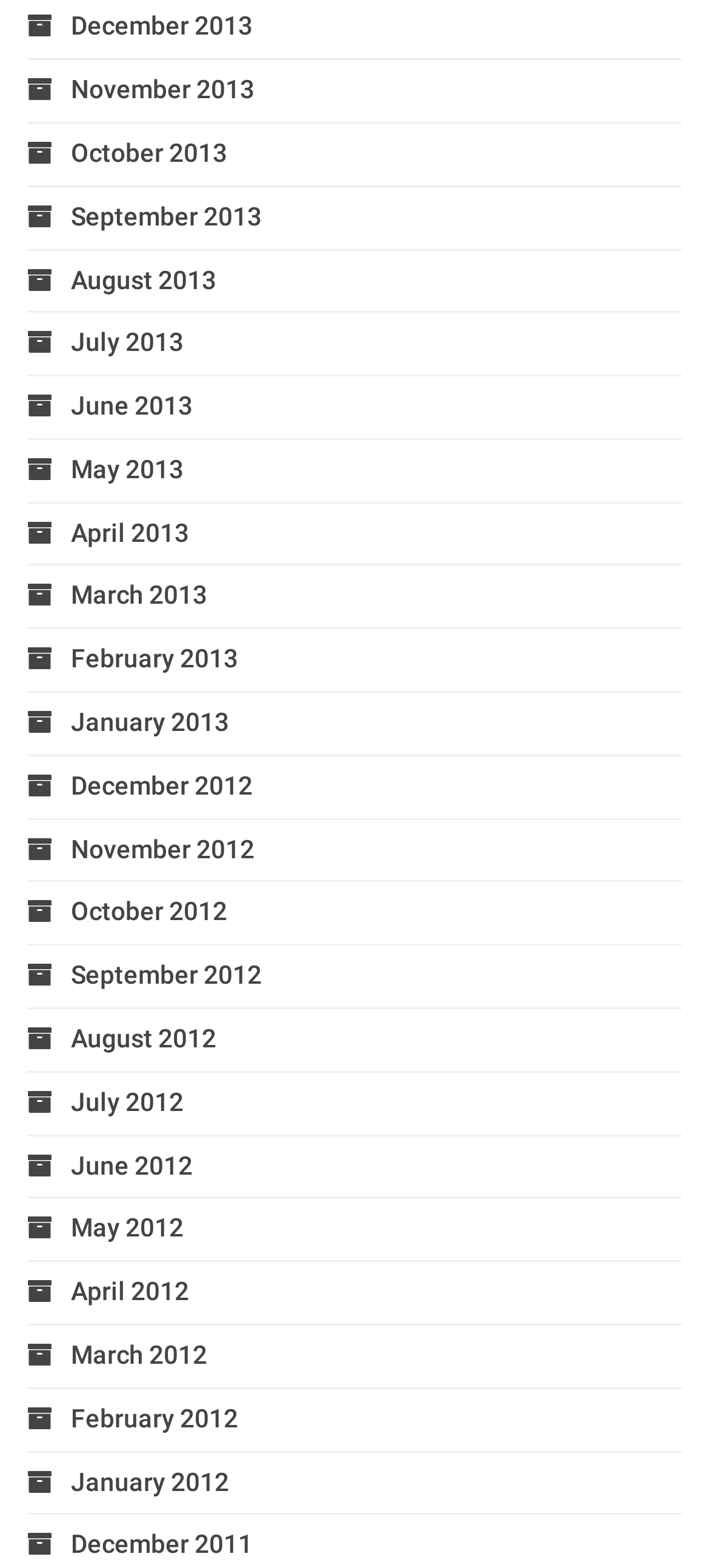From the webpage screenshot, predict the bounding box coordinates (top-left x, top-left y, bottom-right x, bottom-right y) for the UI element described here: May 2012

[0.038, 0.774, 0.259, 0.793]